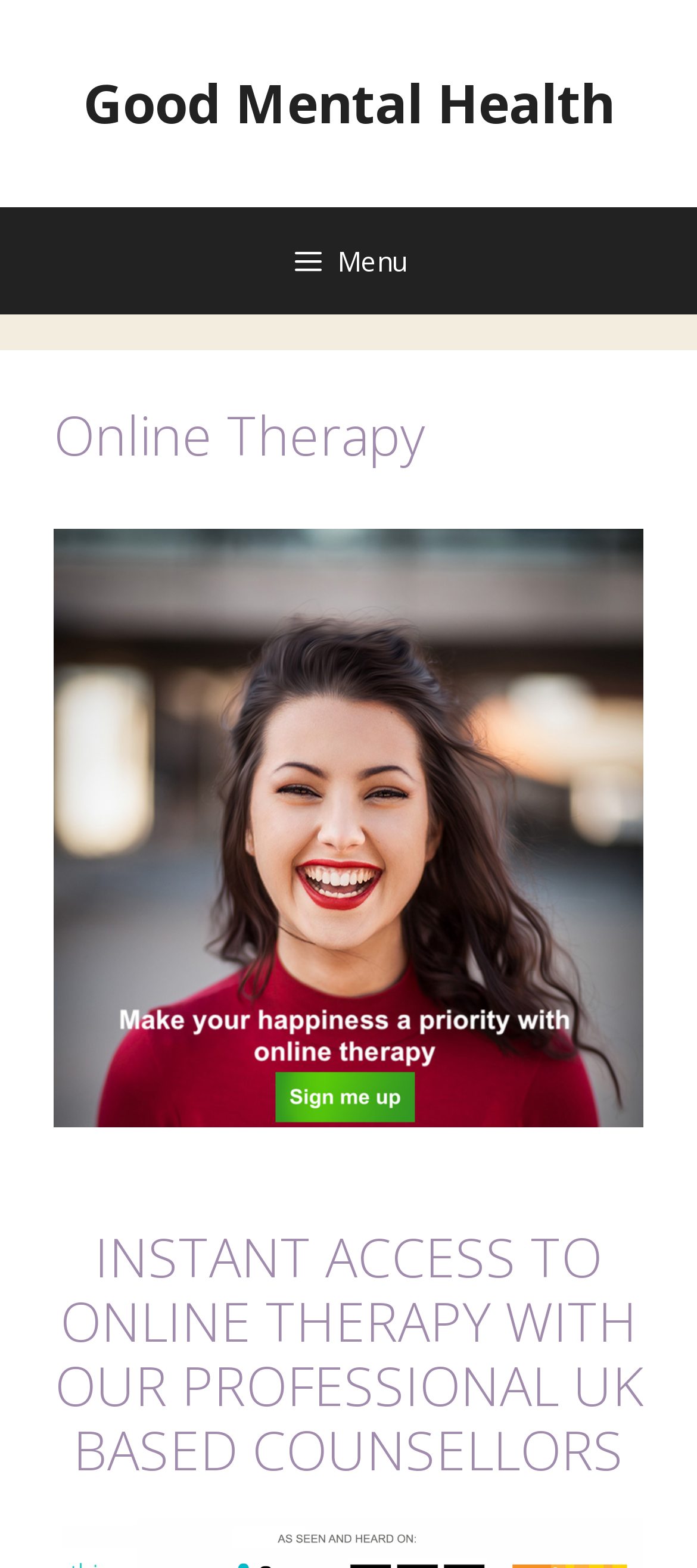Please respond in a single word or phrase: 
What is the primary navigation section of the website?

Primary